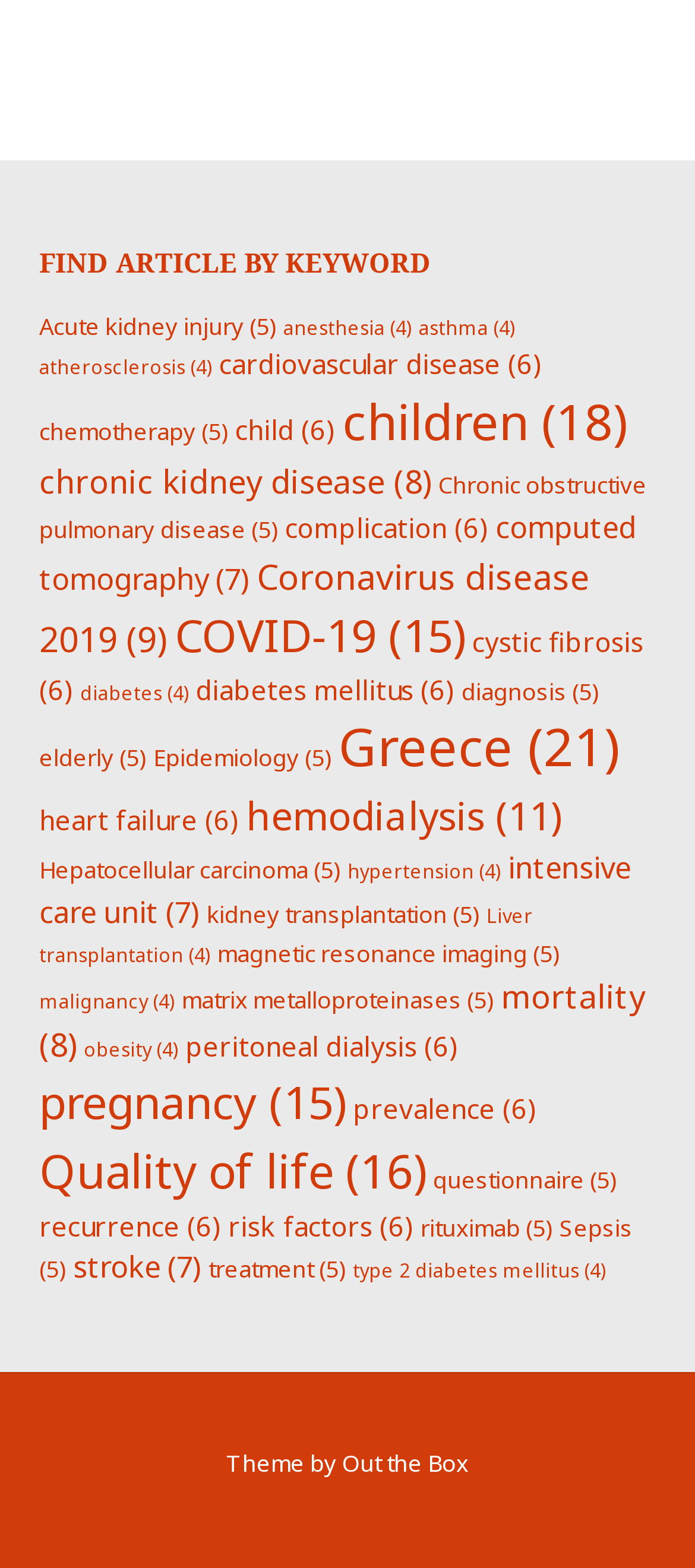Locate the bounding box coordinates of the segment that needs to be clicked to meet this instruction: "Read articles about pregnancy".

[0.056, 0.683, 0.497, 0.721]